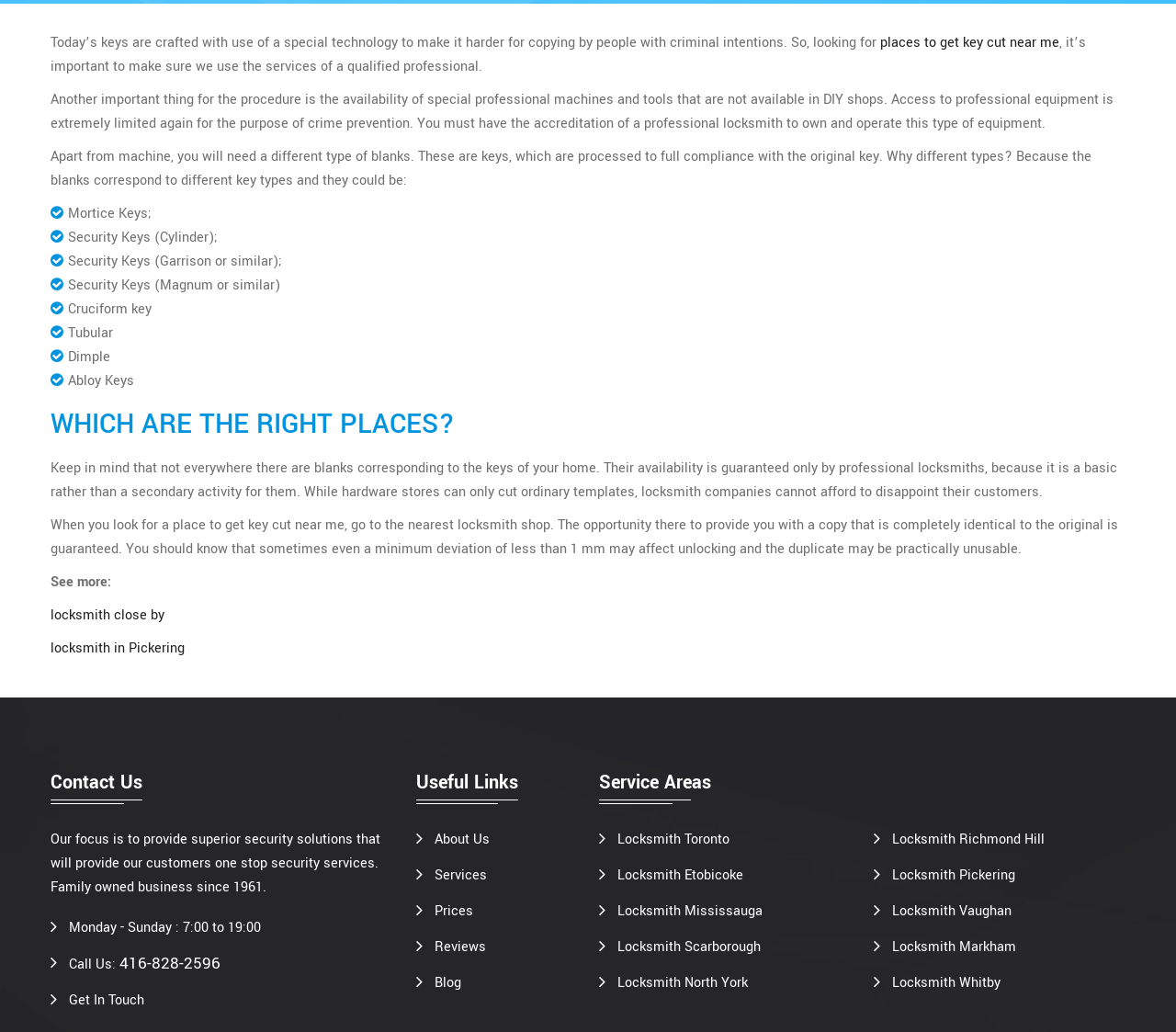Review the image closely and give a comprehensive answer to the question: What is the importance of accuracy in key cutting?

The webpage mentions that even a minimum deviation of less than 1 mm may affect unlocking, making it crucial to have an accurate copy of the original key.